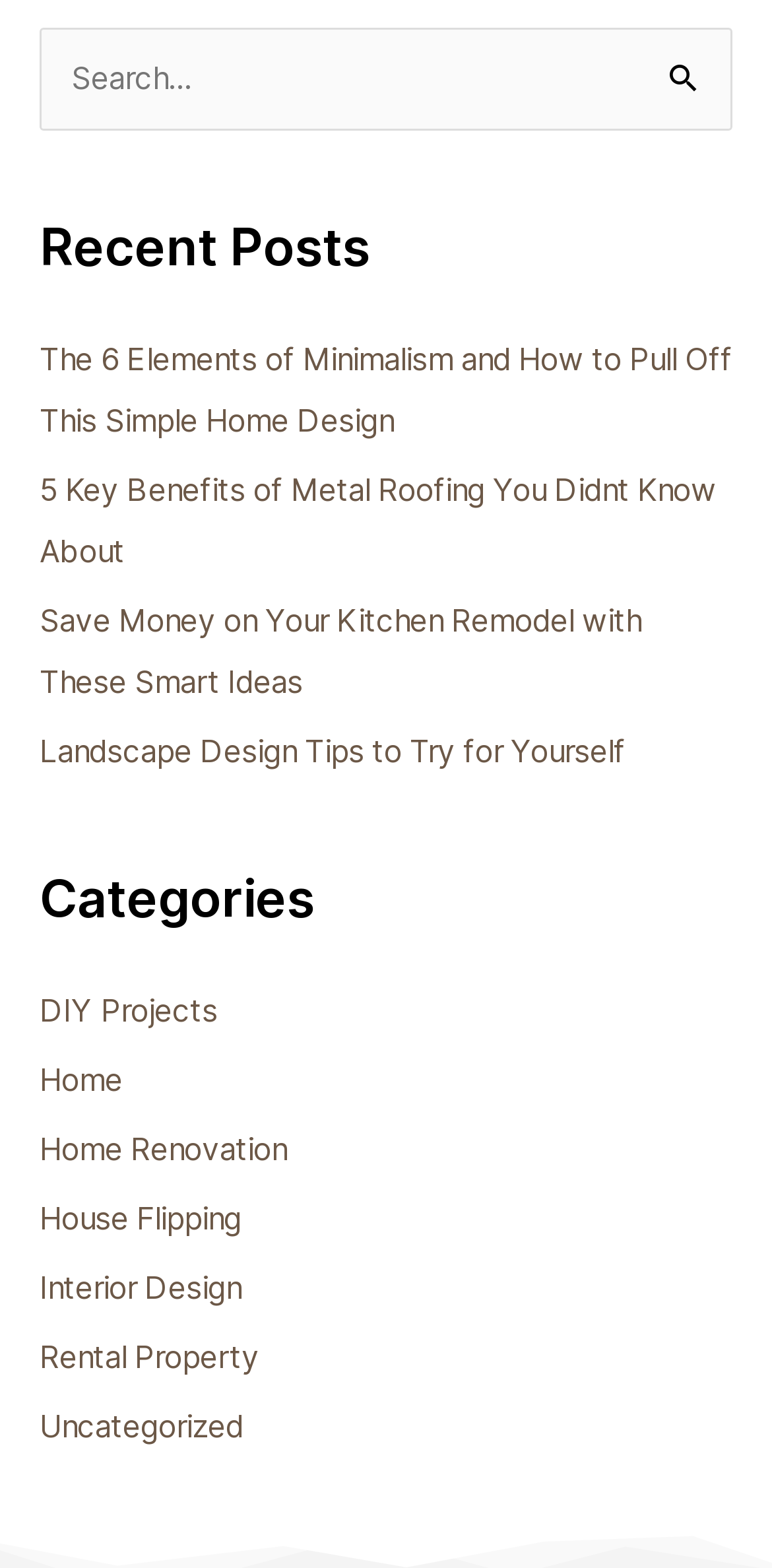Kindly provide the bounding box coordinates of the section you need to click on to fulfill the given instruction: "Click on Search button".

[0.833, 0.018, 0.949, 0.087]